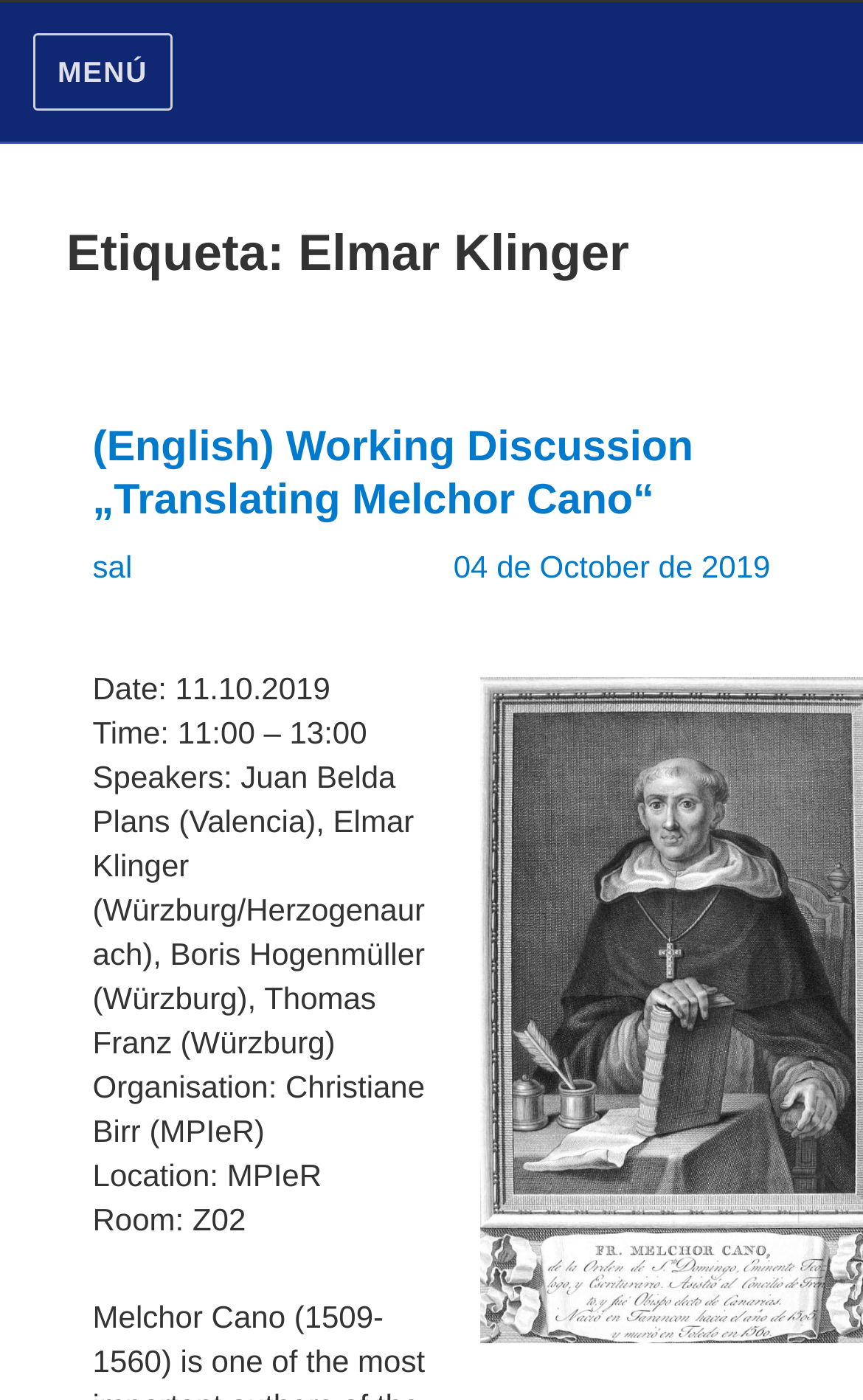What is the time of the event?
Answer the question with a detailed and thorough explanation.

The time of the event can be found in the StaticText element 'Time: 11:00 – 13:00' which is a child element of the HeaderAsNonLandmark element.